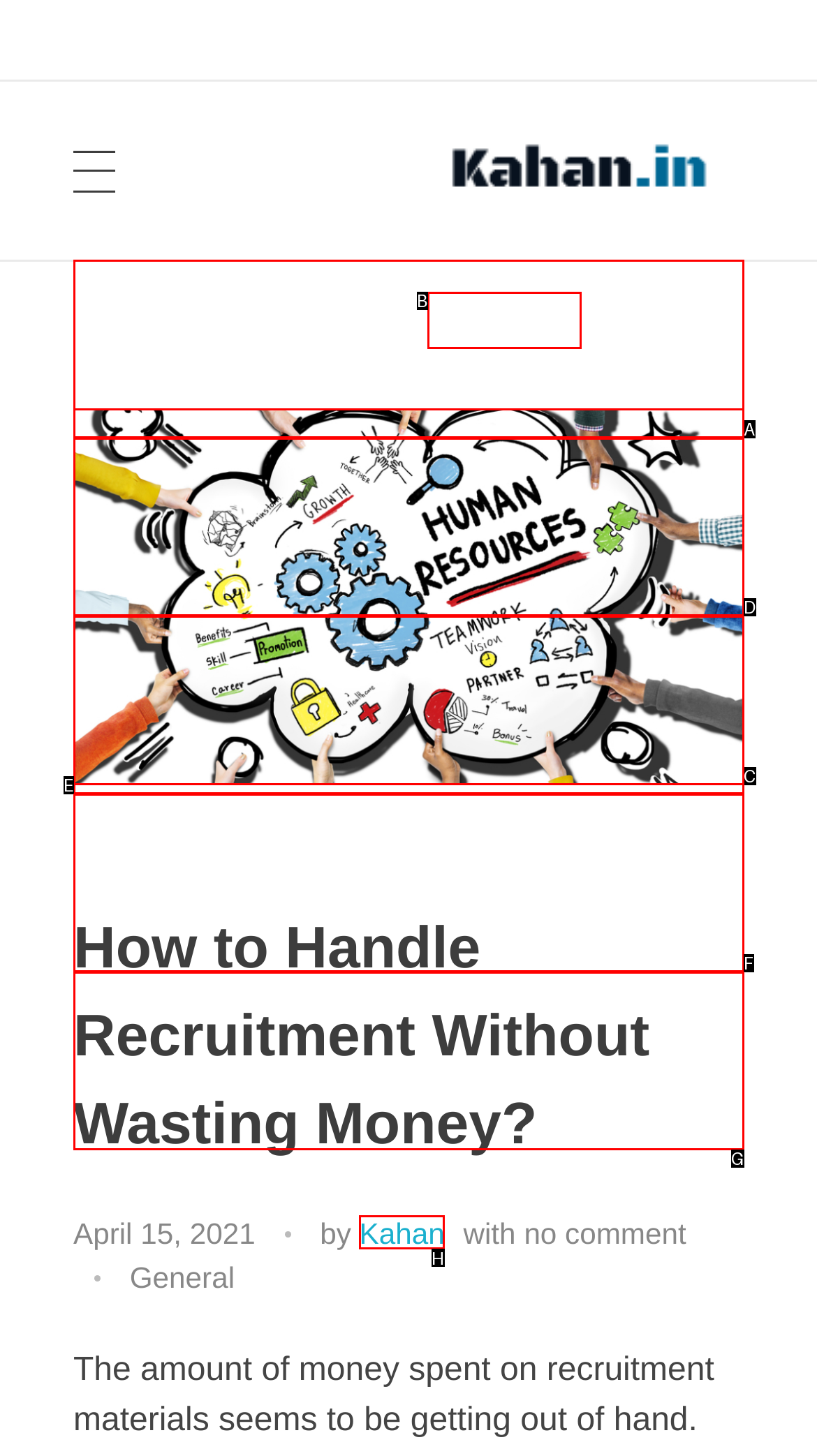To achieve the task: view author profile, which HTML element do you need to click?
Respond with the letter of the correct option from the given choices.

H